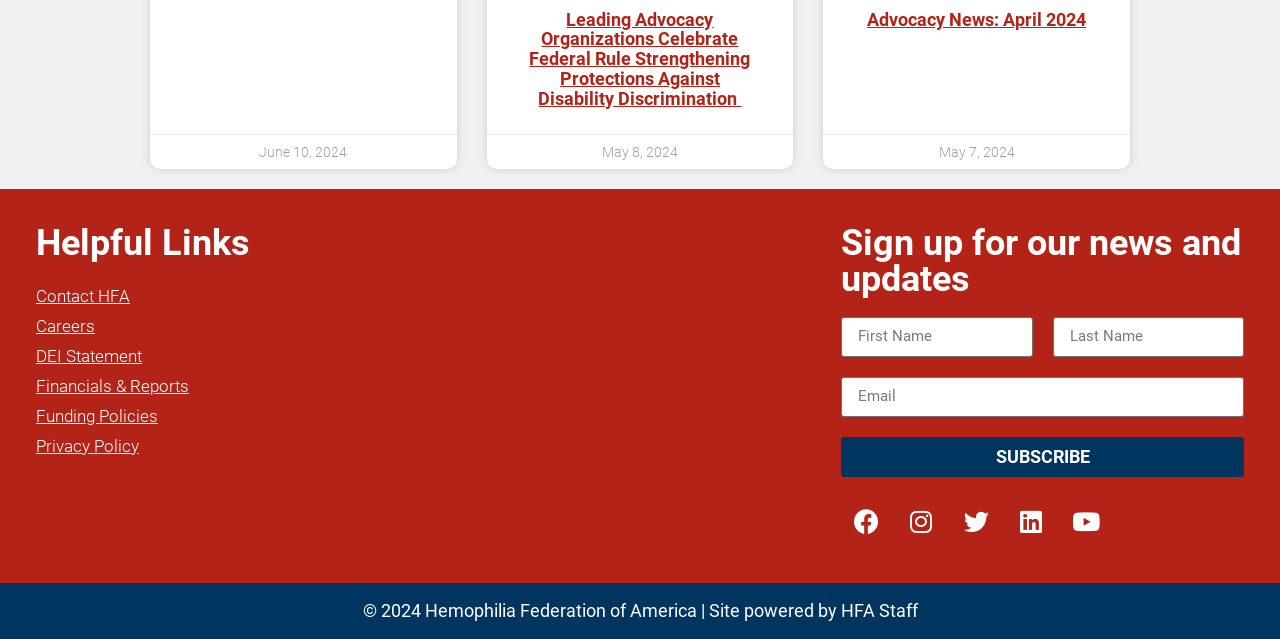Provide a short answer using a single word or phrase for the following question: 
What is the name of the organization that powered the site?

HFA Staff